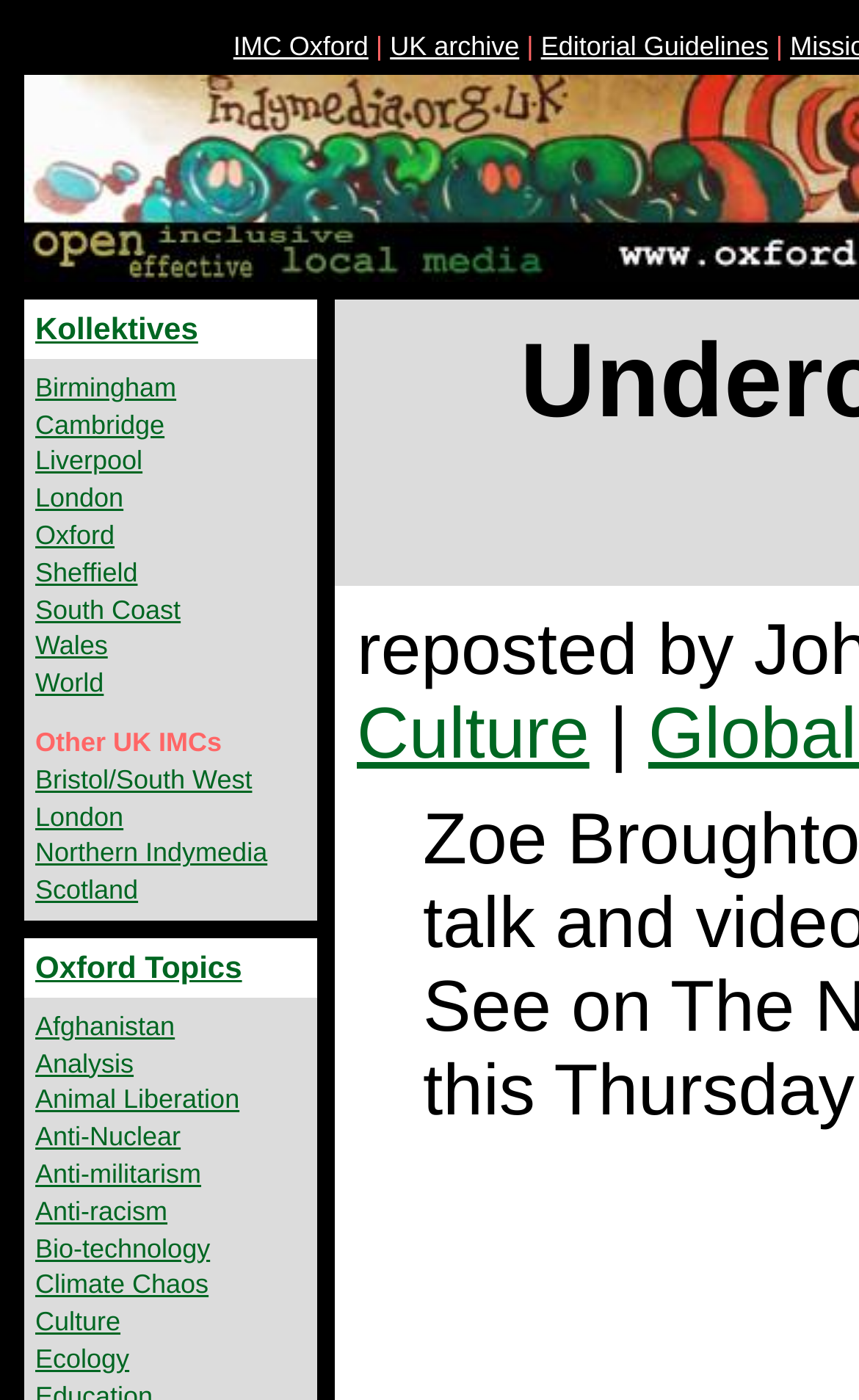Please specify the bounding box coordinates of the region to click in order to perform the following instruction: "check out Oxford Topics".

[0.041, 0.678, 0.282, 0.703]